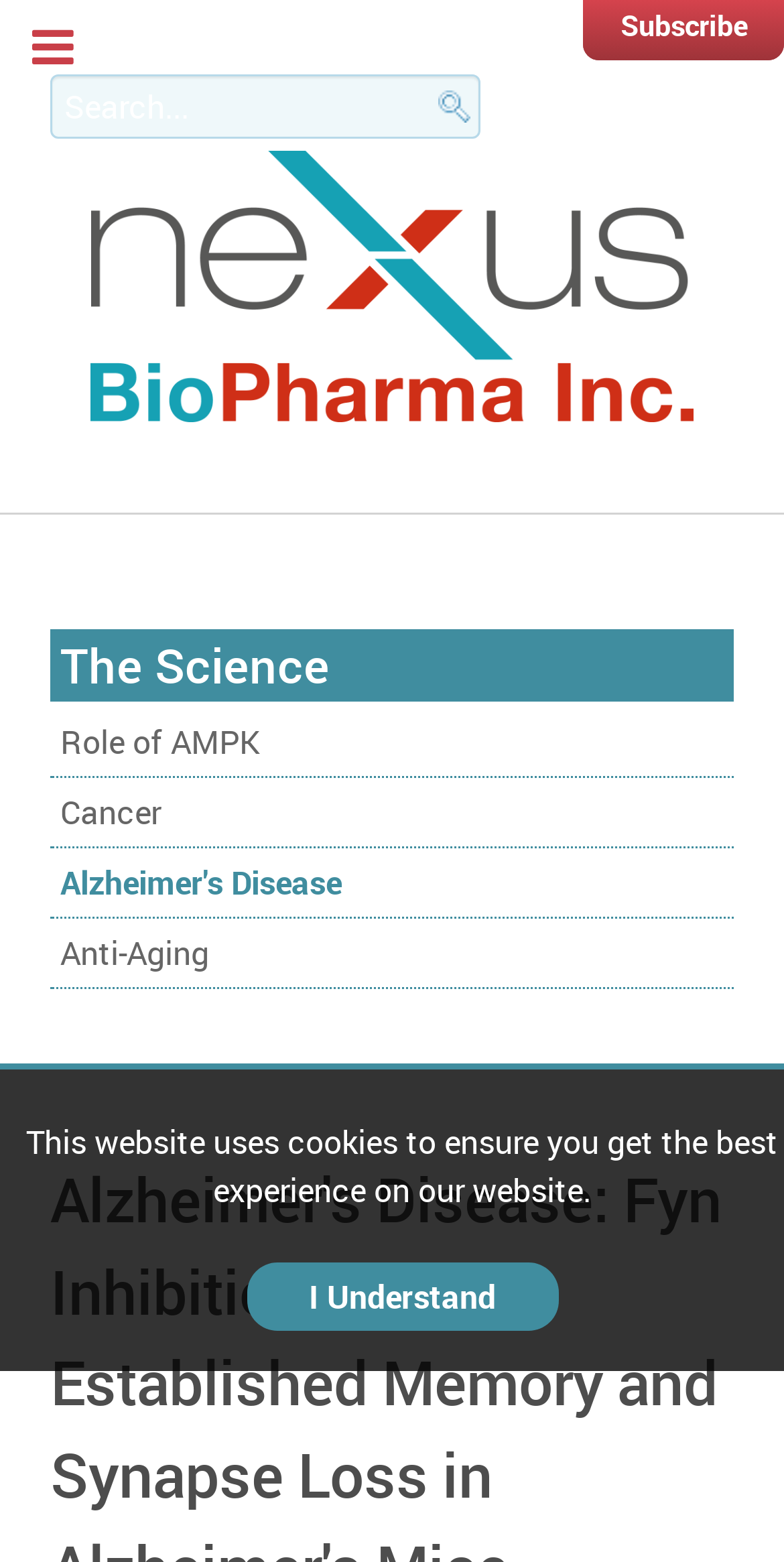Illustrate the webpage thoroughly, mentioning all important details.

The webpage is about Nexus BioPharma Inc., with a focus on Alzheimer's Disease. At the top, there is a search bar with a placeholder text "Search..." that takes up about half of the screen width. To the right of the search bar, there is a "Subscribe" link. 

Below the search bar, there is a link to "Gantry 5" accompanied by an image with the same name. The image is positioned to the right of the link. 

Further down, there is a heading titled "The Science" that spans almost the entire screen width. Below this heading, there are four links arranged vertically, each related to a specific topic: "Role of AMPK", "Cancer", "Alzheimer's Disease", and "Anti-Aging". These links are aligned to the left and take up about three-quarters of the screen width.

At the bottom of the page, there is a notice about the website using cookies, which takes up almost the entire screen width. To the right of this notice, there is a link labeled "I Understand".